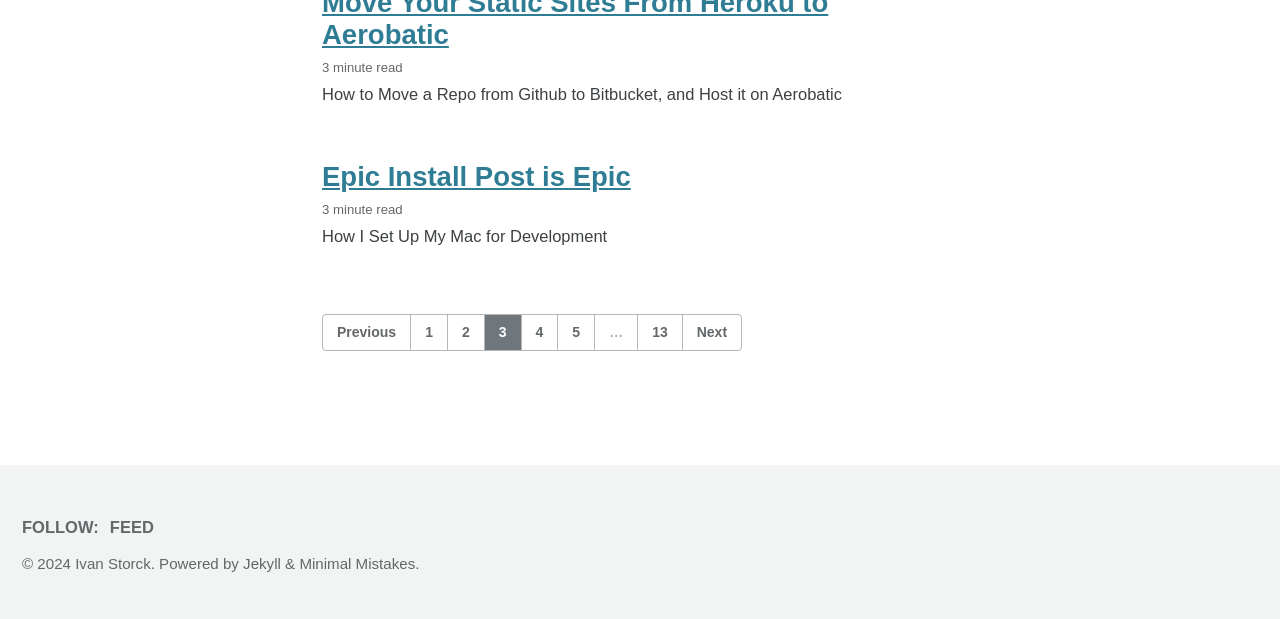What is the name of the platform that powers the webpage?
Examine the image closely and answer the question with as much detail as possible.

The webpage mentions 'Powered by' at the bottom, followed by a link to 'Jekyll'. This suggests that Jekyll is the platform that powers the webpage.